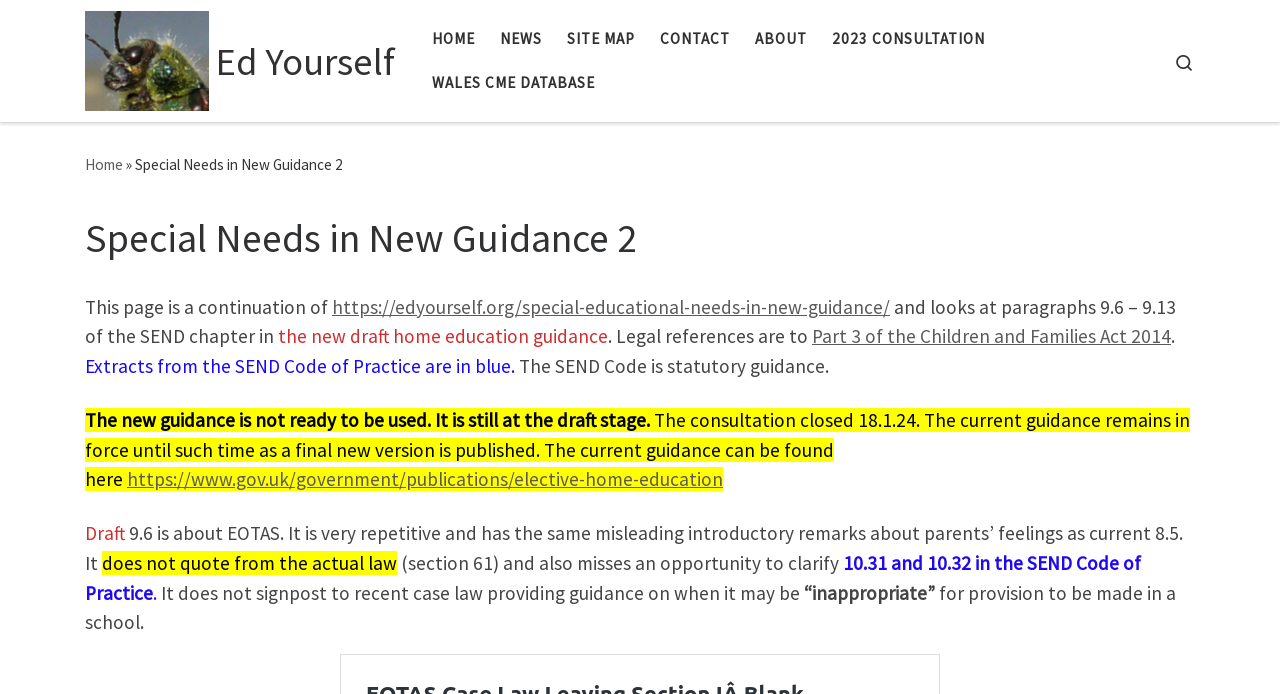Kindly determine the bounding box coordinates of the area that needs to be clicked to fulfill this instruction: "Click on 'HOME'".

[0.332, 0.025, 0.376, 0.088]